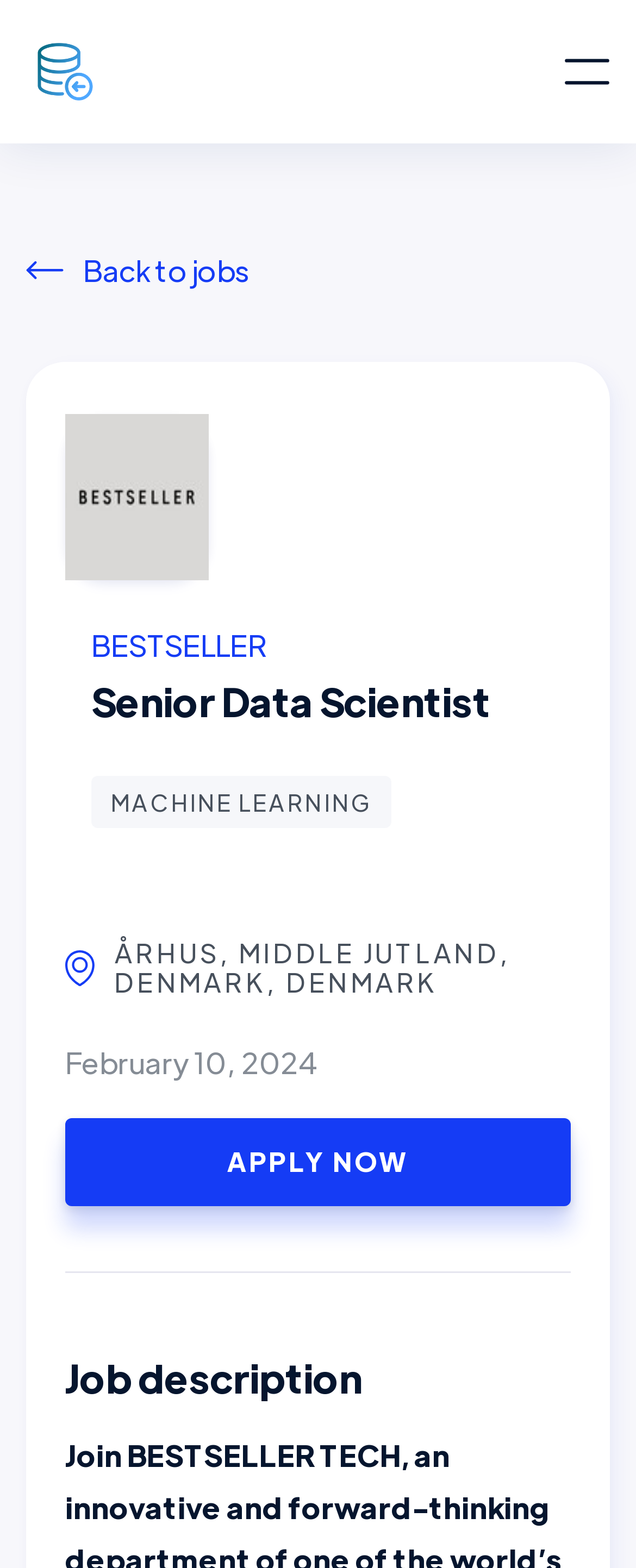Can you look at the image and give a comprehensive answer to the question:
What can I do with the 'APPLY NOW' button?

I found the 'APPLY NOW' button and inferred that it is used to apply for the job, as it is a common phrase used in job application processes.